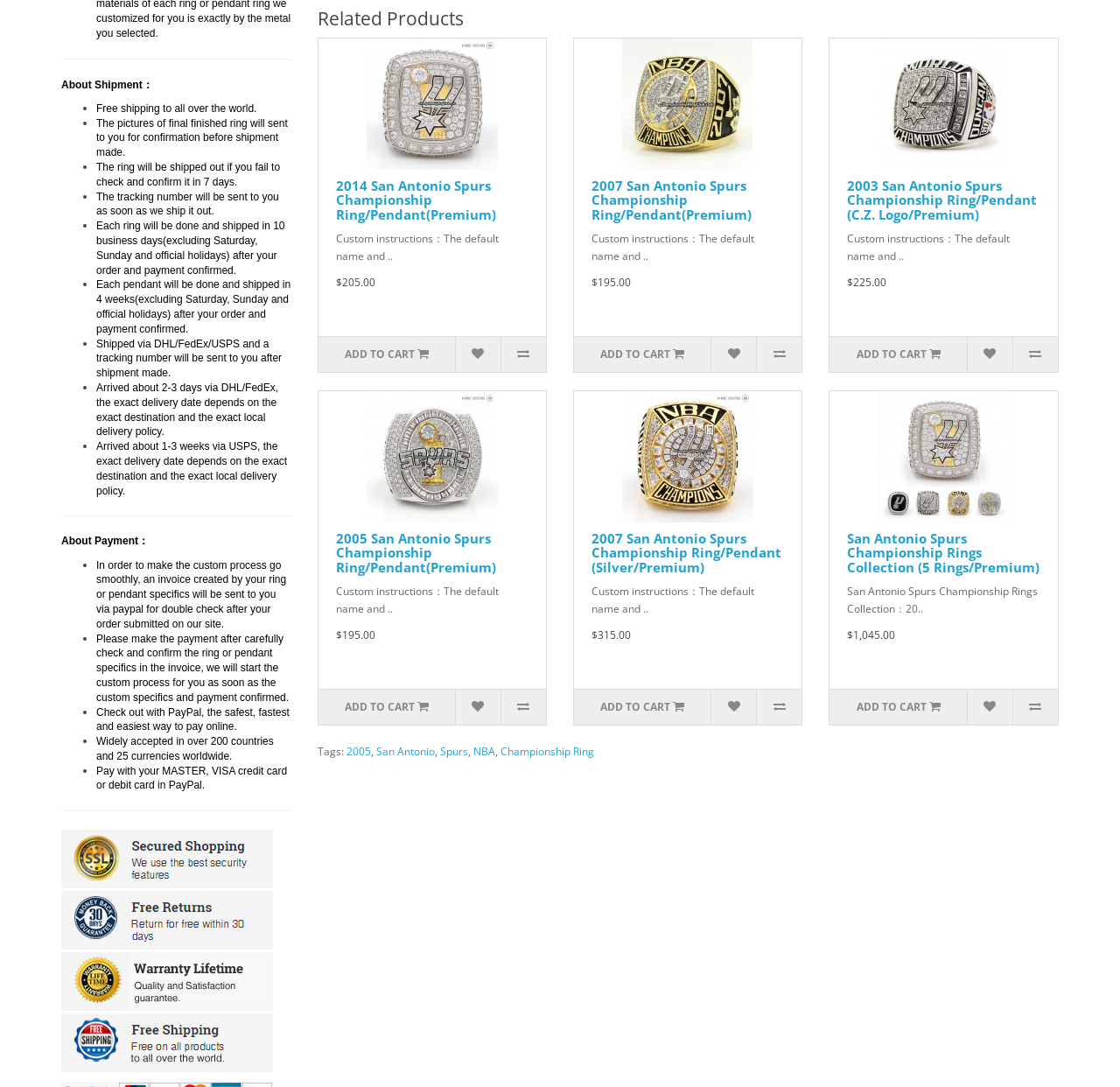Predict the bounding box for the UI component with the following description: "Add to Cart".

[0.284, 0.31, 0.406, 0.342]